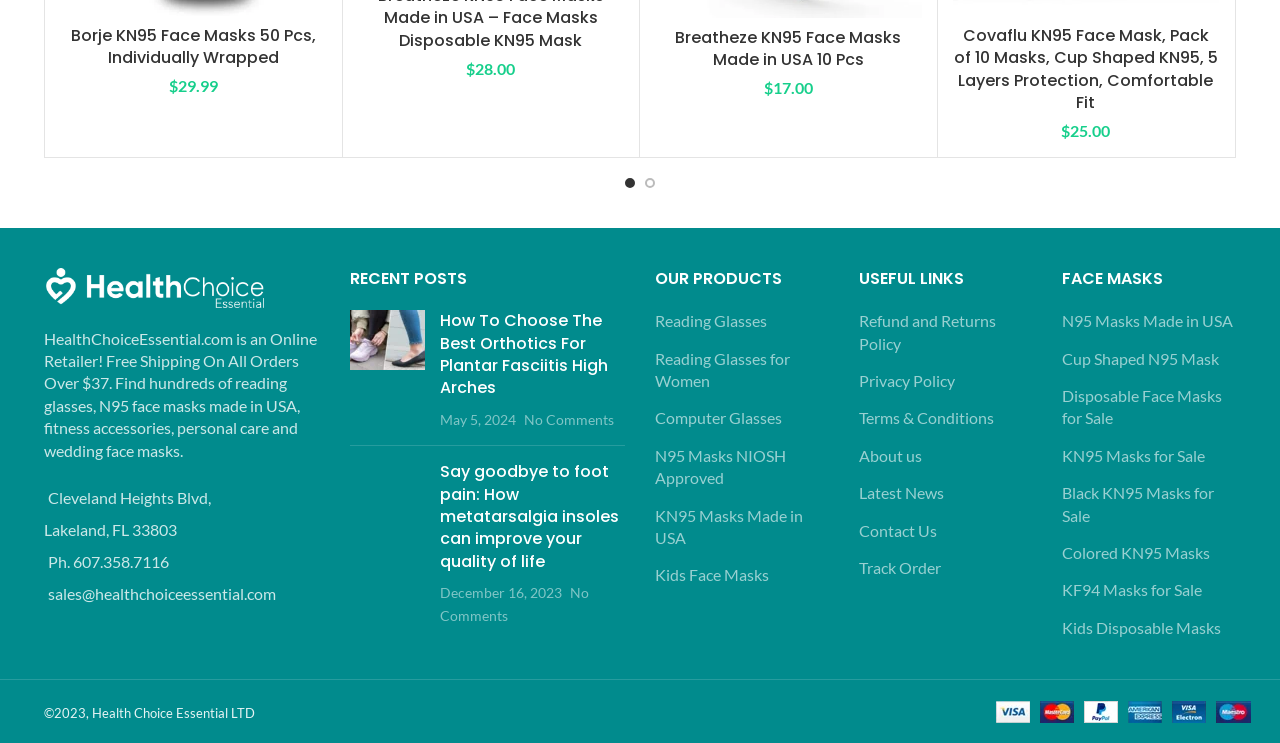Locate the bounding box coordinates of the clickable element to fulfill the following instruction: "Browse the products under the category of Reading Glasses". Provide the coordinates as four float numbers between 0 and 1 in the format [left, top, right, bottom].

[0.512, 0.418, 0.601, 0.448]